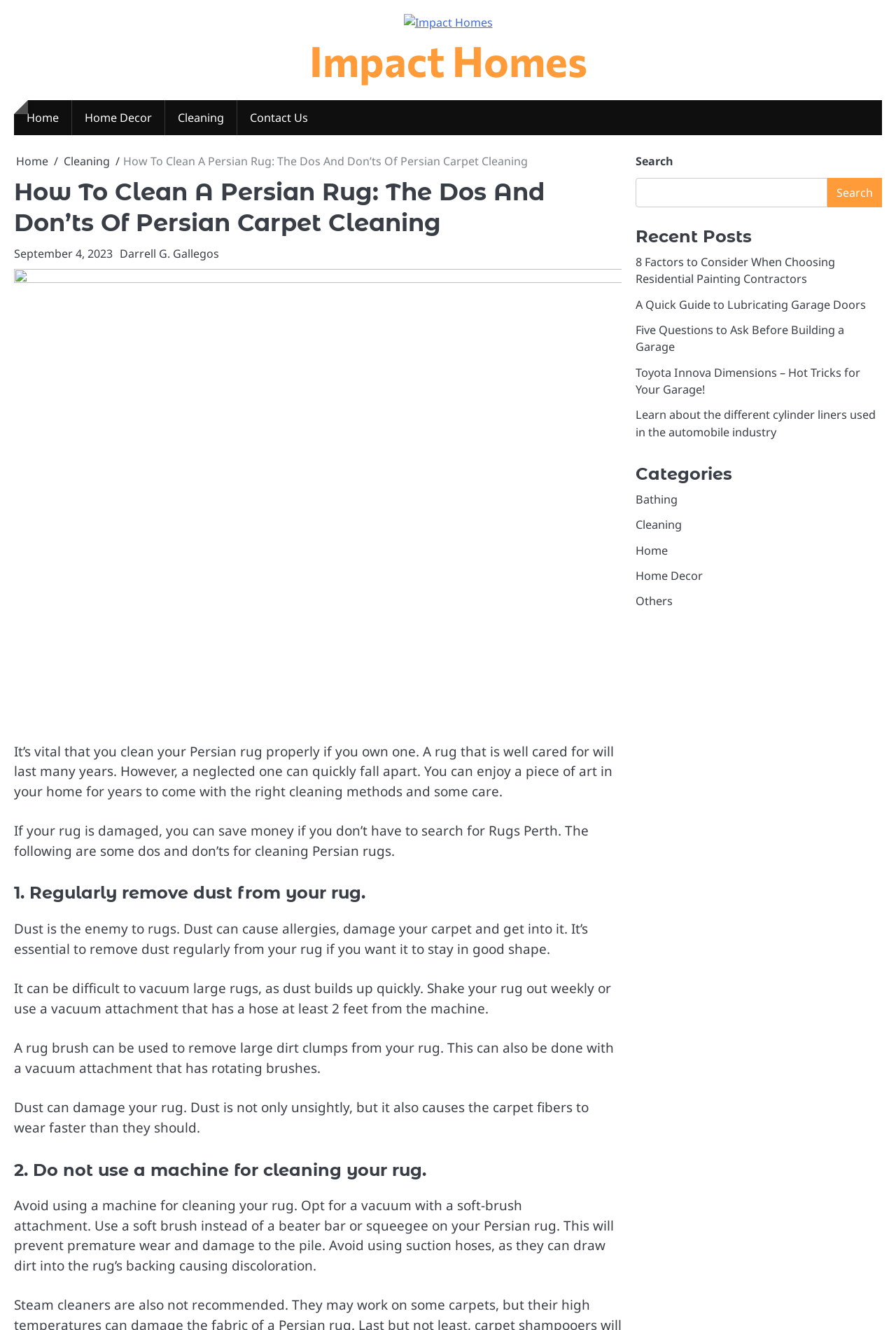Determine the bounding box coordinates for the area that should be clicked to carry out the following instruction: "Read the '8 Factors to Consider When Choosing Residential Painting Contractors' post".

[0.709, 0.191, 0.932, 0.216]